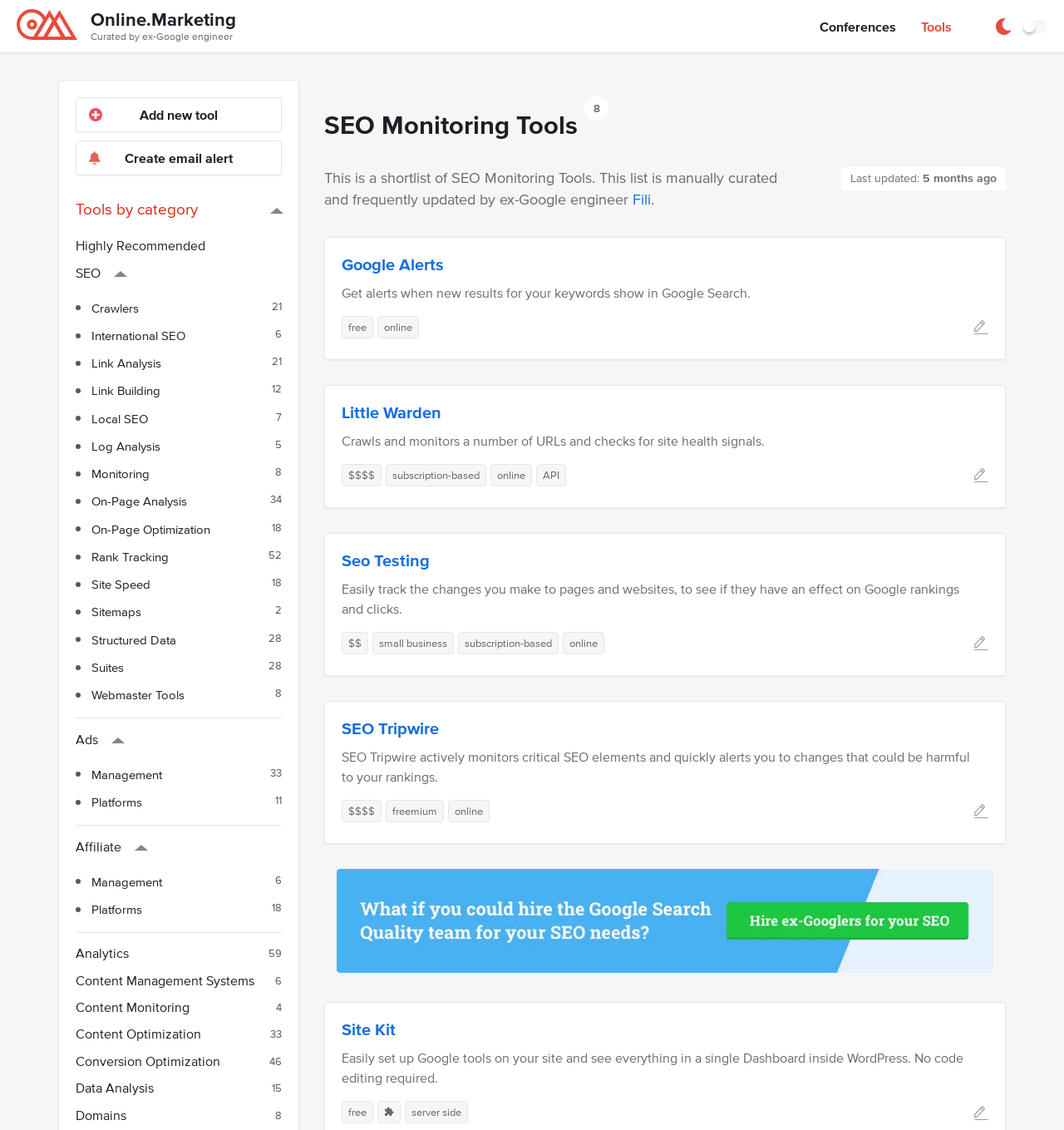How many SEO monitoring tools are listed?
Analyze the image and deliver a detailed answer to the question.

Although the webpage provides a list of SEO monitoring tools, it does not specify the exact number of tools listed. The list appears to be categorized by tool type, but a total count is not provided.